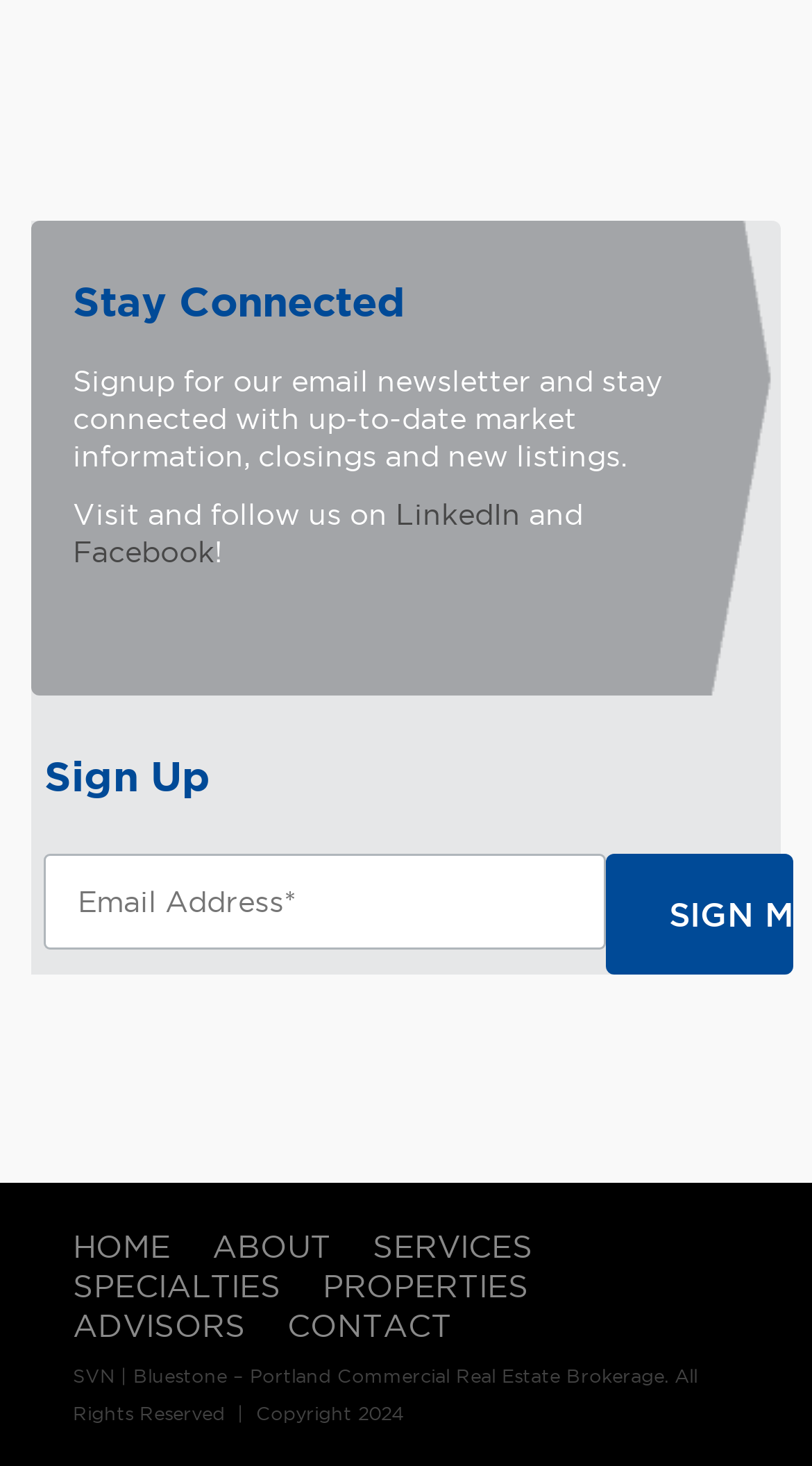Locate the bounding box coordinates of the element that should be clicked to execute the following instruction: "Click the Sign me Up! button".

[0.747, 0.582, 0.978, 0.665]